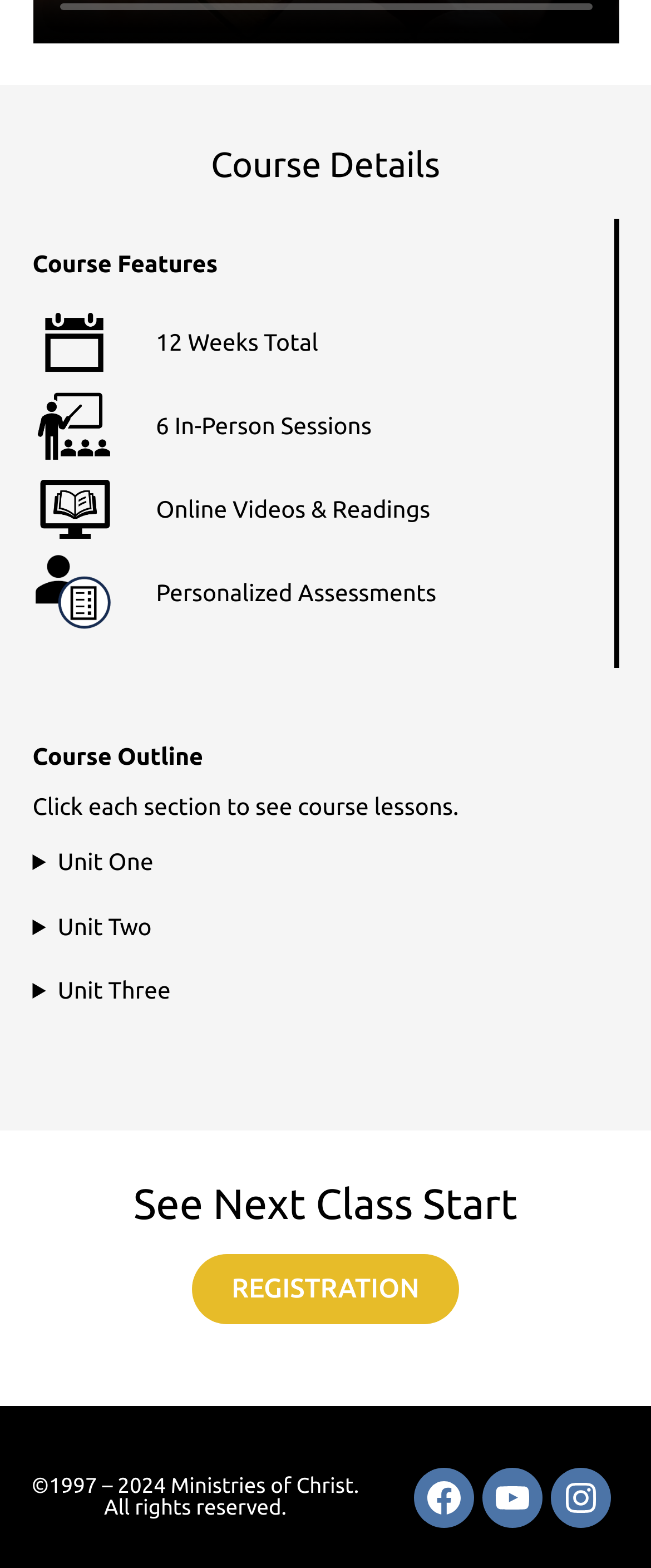Use the information in the screenshot to answer the question comprehensively: How many in-person sessions are there?

The answer can be found in the 'Course Features' section, where it is stated '6 In-Person Sessions'.